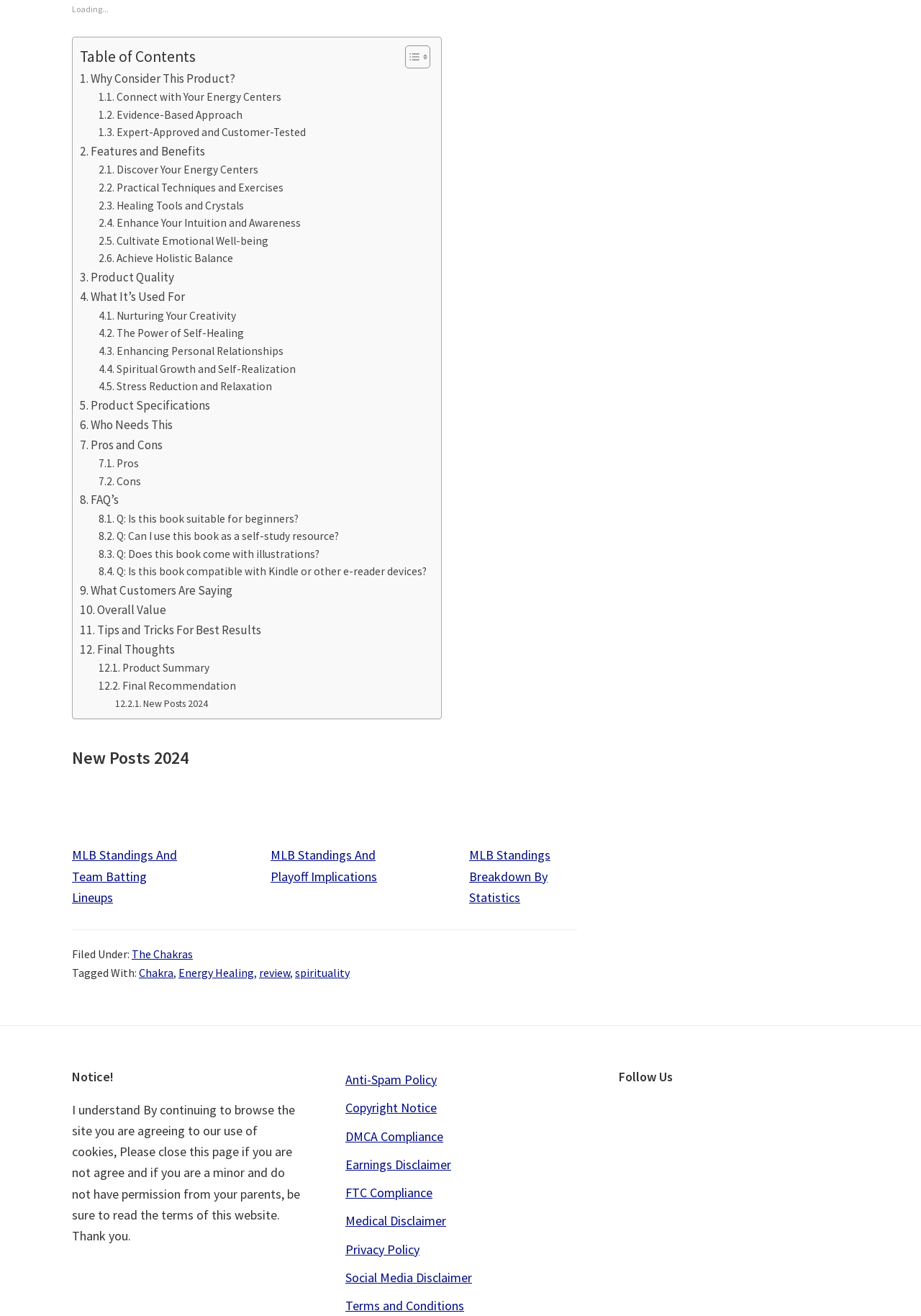What is the purpose of the book mentioned on the webpage?
Look at the image and respond to the question as thoroughly as possible.

I inferred the purpose of the book by reading the text associated with the 'StaticText' element, which describes the book as a 'friendly guide' that will provide the reader with 'knowledge, techniques, and tools needed to awaken and balance your energy centers'.